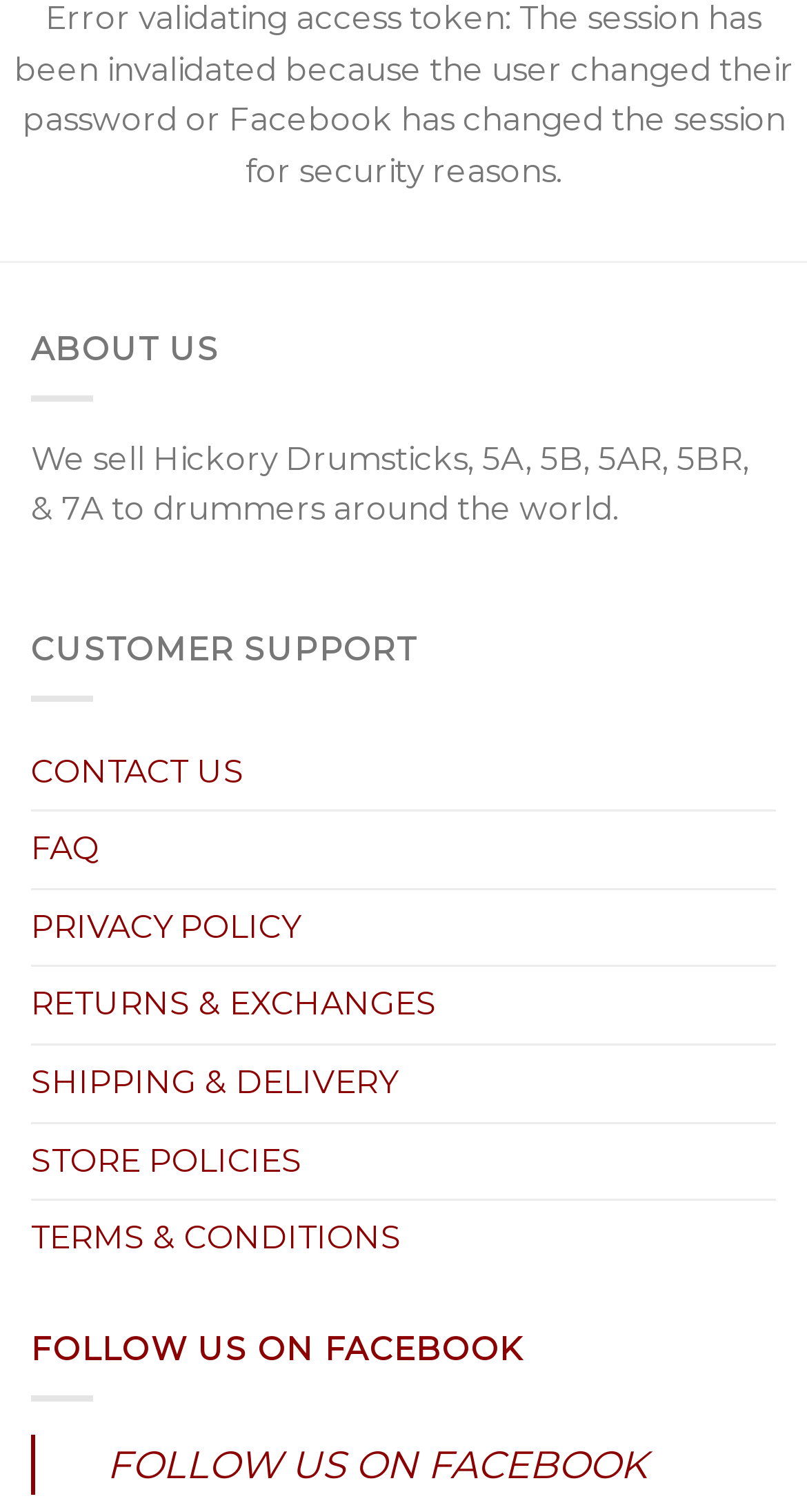Please identify the bounding box coordinates of the clickable area that will allow you to execute the instruction: "follow us on facebook".

[0.038, 0.879, 0.649, 0.905]